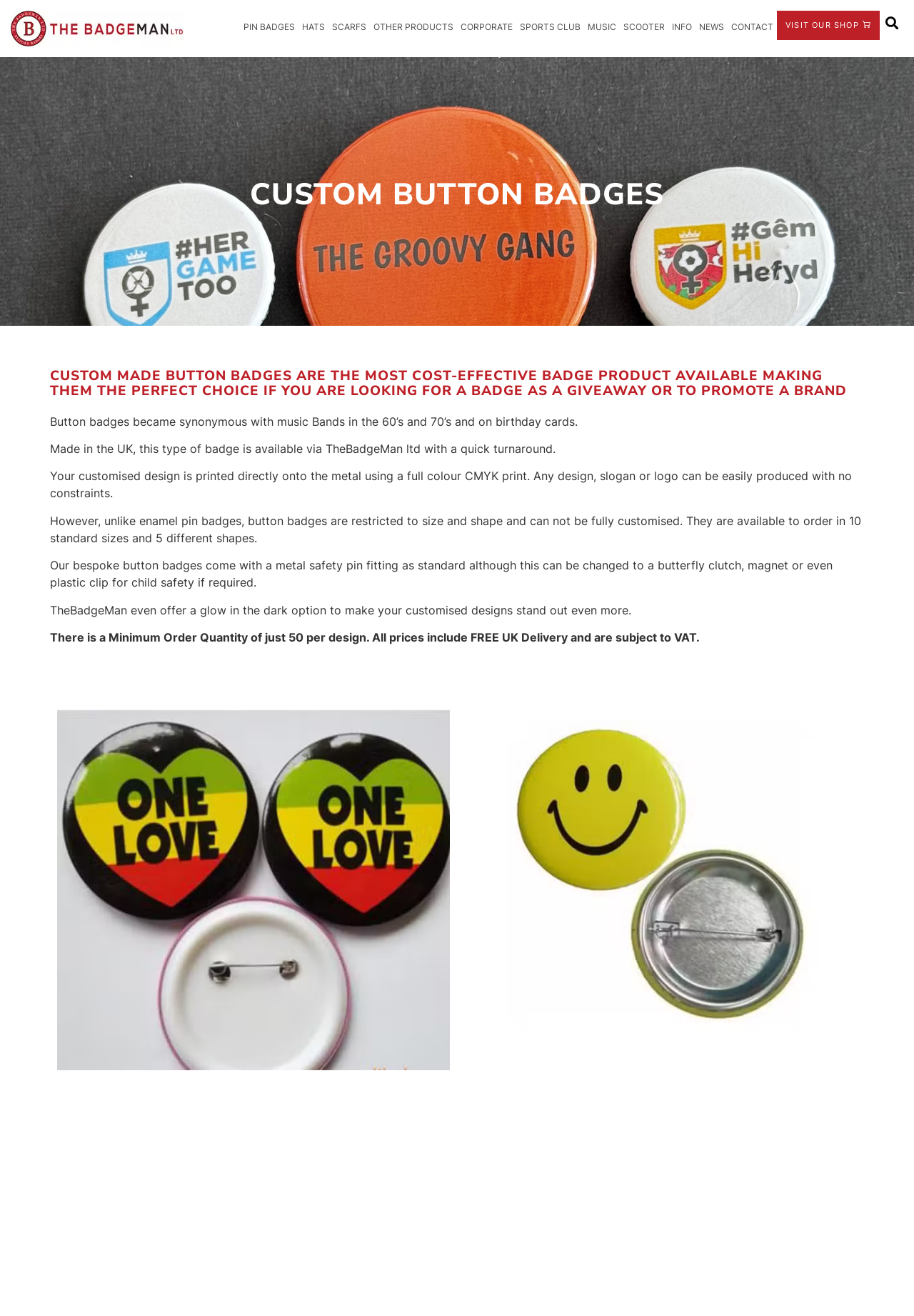Provide your answer in a single word or phrase: 
What is the minimum order quantity for bespoke button badges?

50